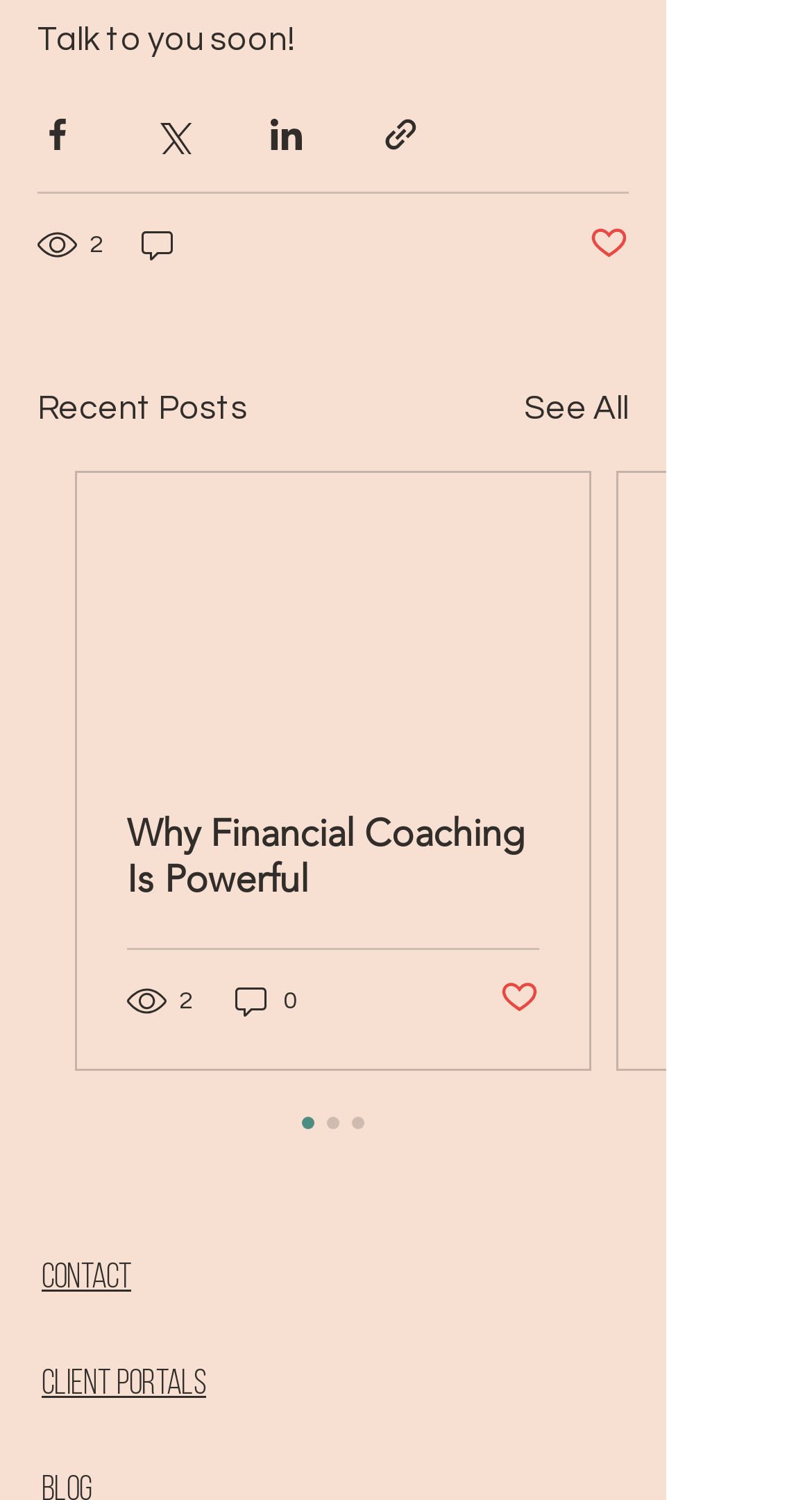Locate the bounding box of the UI element described by: "Client Portals" in the given webpage screenshot.

[0.051, 0.911, 0.254, 0.935]